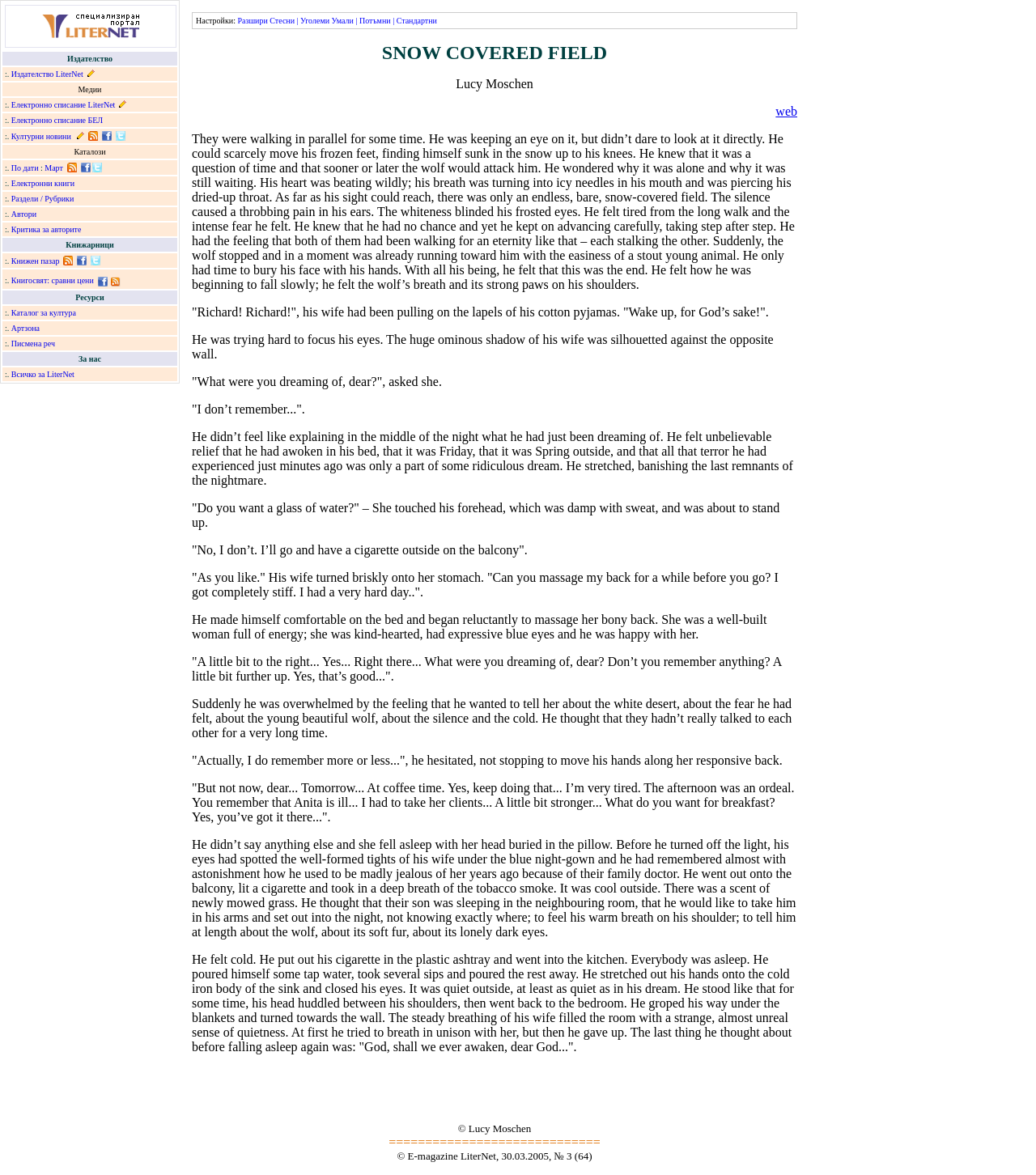Give the bounding box coordinates for this UI element: "Книжен пазар". The coordinates should be four float numbers between 0 and 1, arranged as [left, top, right, bottom].

[0.011, 0.218, 0.057, 0.226]